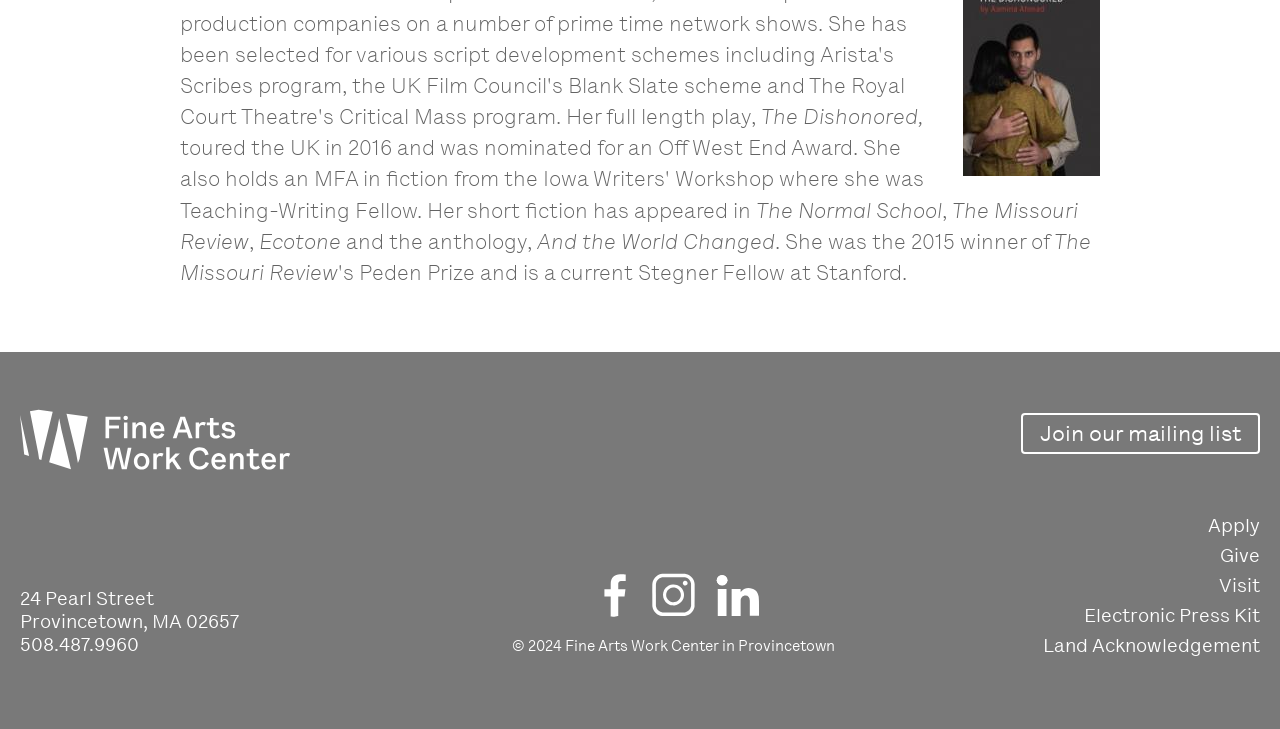Use a single word or phrase to answer the question: 
What is the name of the publication?

The Missouri Review